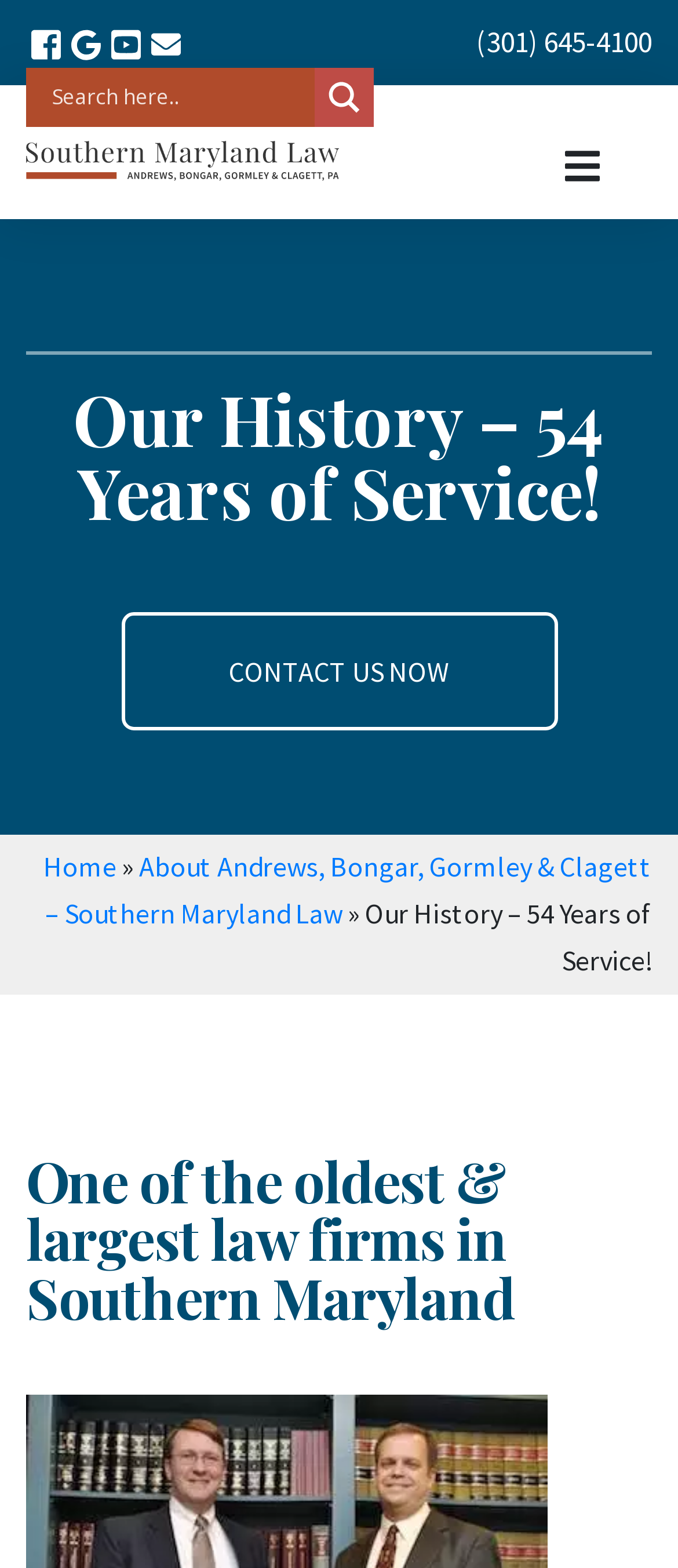With reference to the image, please provide a detailed answer to the following question: How many years of service does the law firm have?

I found the number of years of service by looking at the heading element with the text 'Our History – 54 Years of Service!' located in the middle of the webpage.